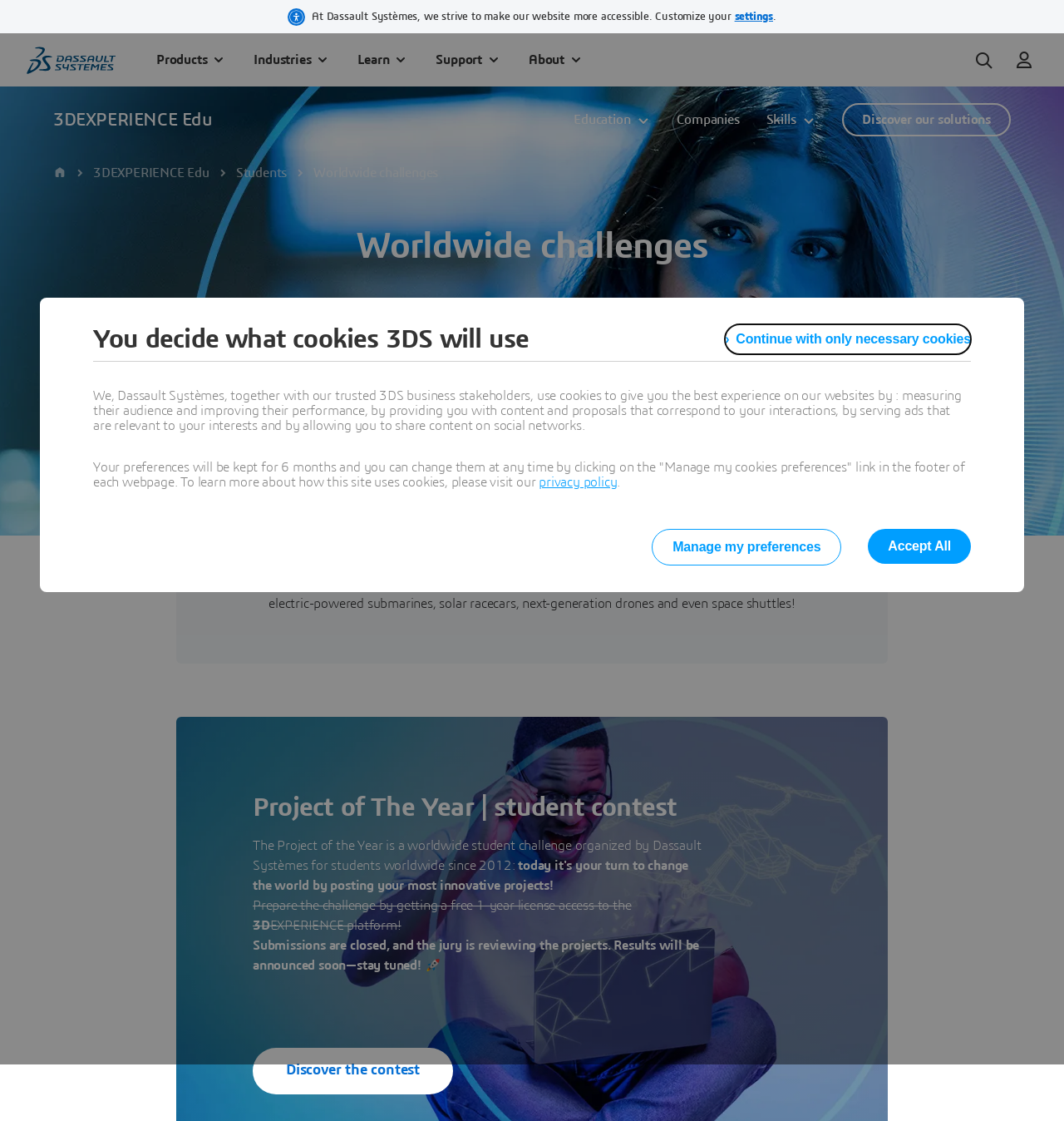What is the name of the student contest?
From the image, respond using a single word or phrase.

Project of The Year